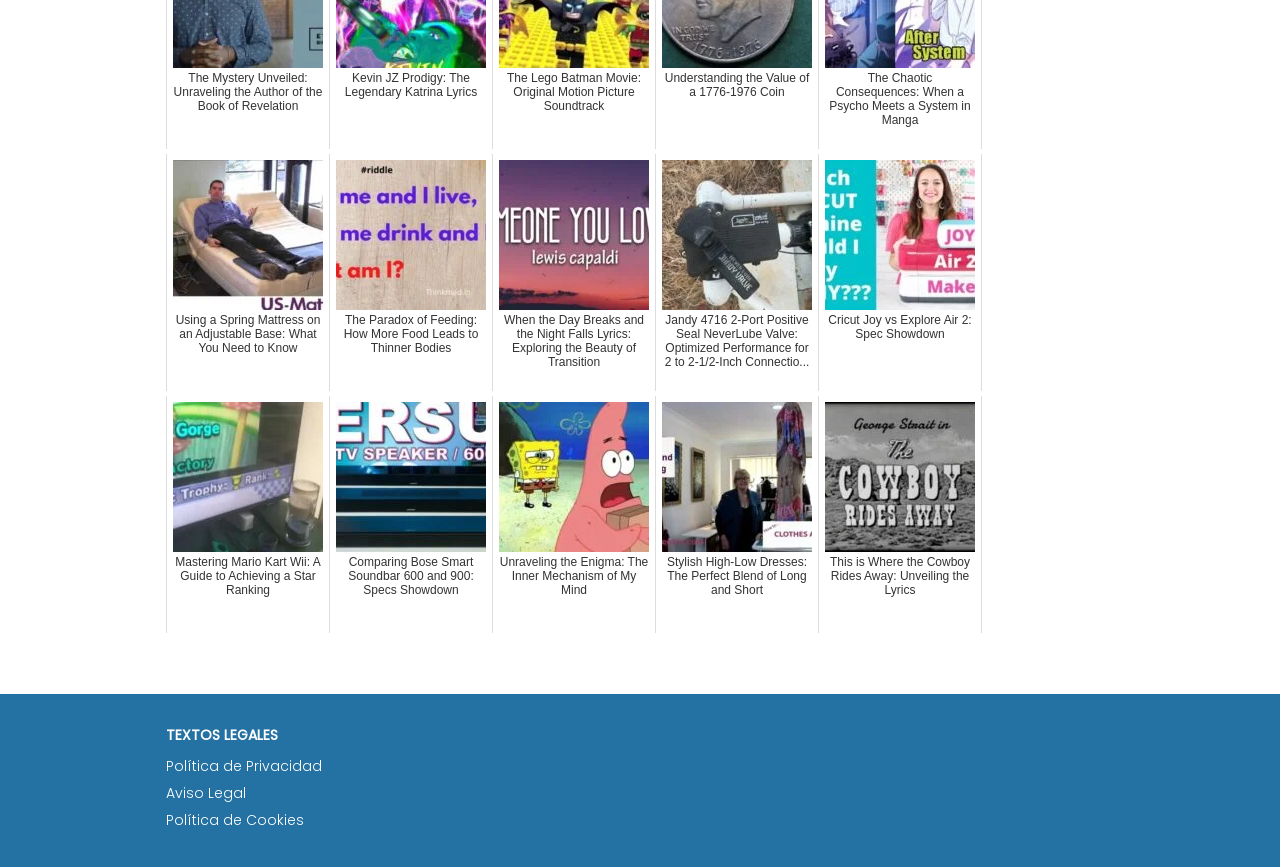Identify the bounding box coordinates of the area you need to click to perform the following instruction: "View the policy of privacy".

[0.13, 0.872, 0.252, 0.895]